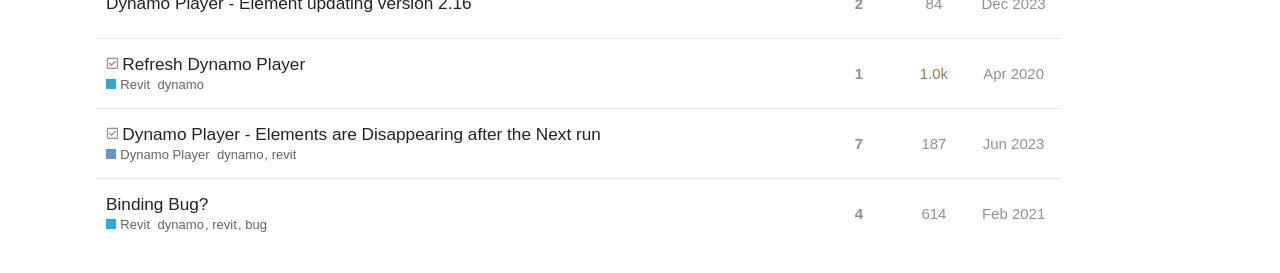Please identify the bounding box coordinates of the region to click in order to complete the given instruction: "View topic with 1 reply". The coordinates should be four float numbers between 0 and 1, i.e., [left, top, right, bottom].

[0.664, 0.186, 0.678, 0.351]